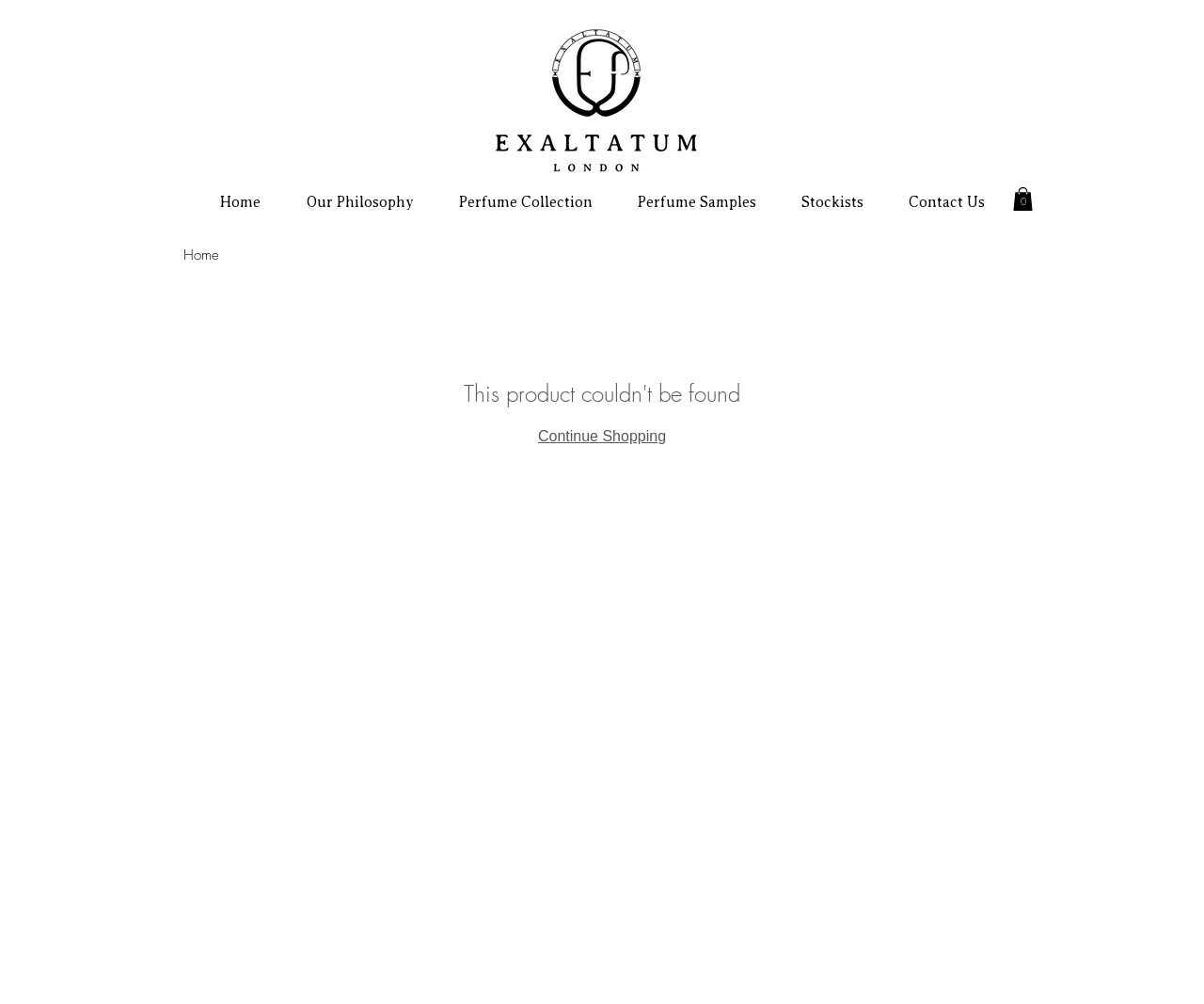Provide the bounding box coordinates for the area that should be clicked to complete the instruction: "go to home page".

[0.163, 0.189, 0.235, 0.215]